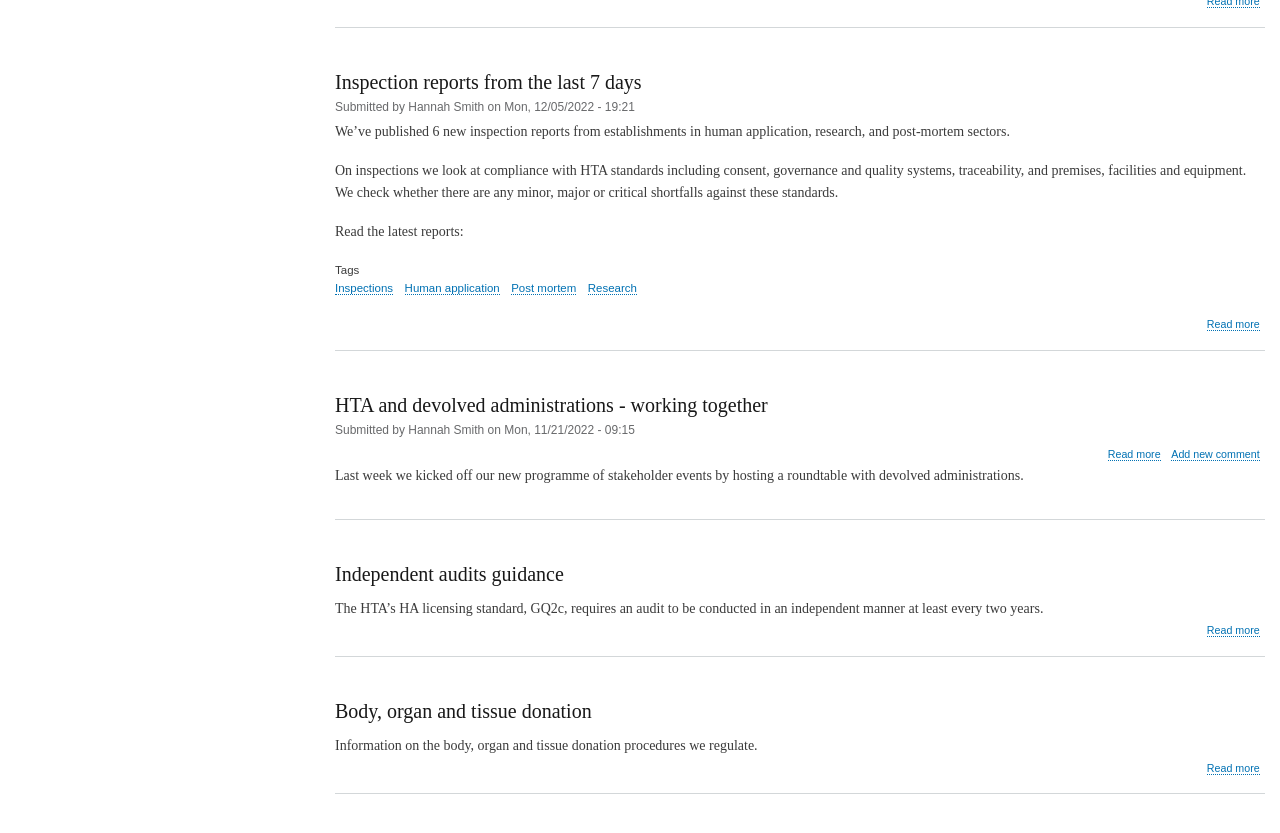Determine the bounding box of the UI element mentioned here: "Independent audits guidance". The coordinates must be in the format [left, top, right, bottom] with values ranging from 0 to 1.

[0.262, 0.676, 0.44, 0.702]